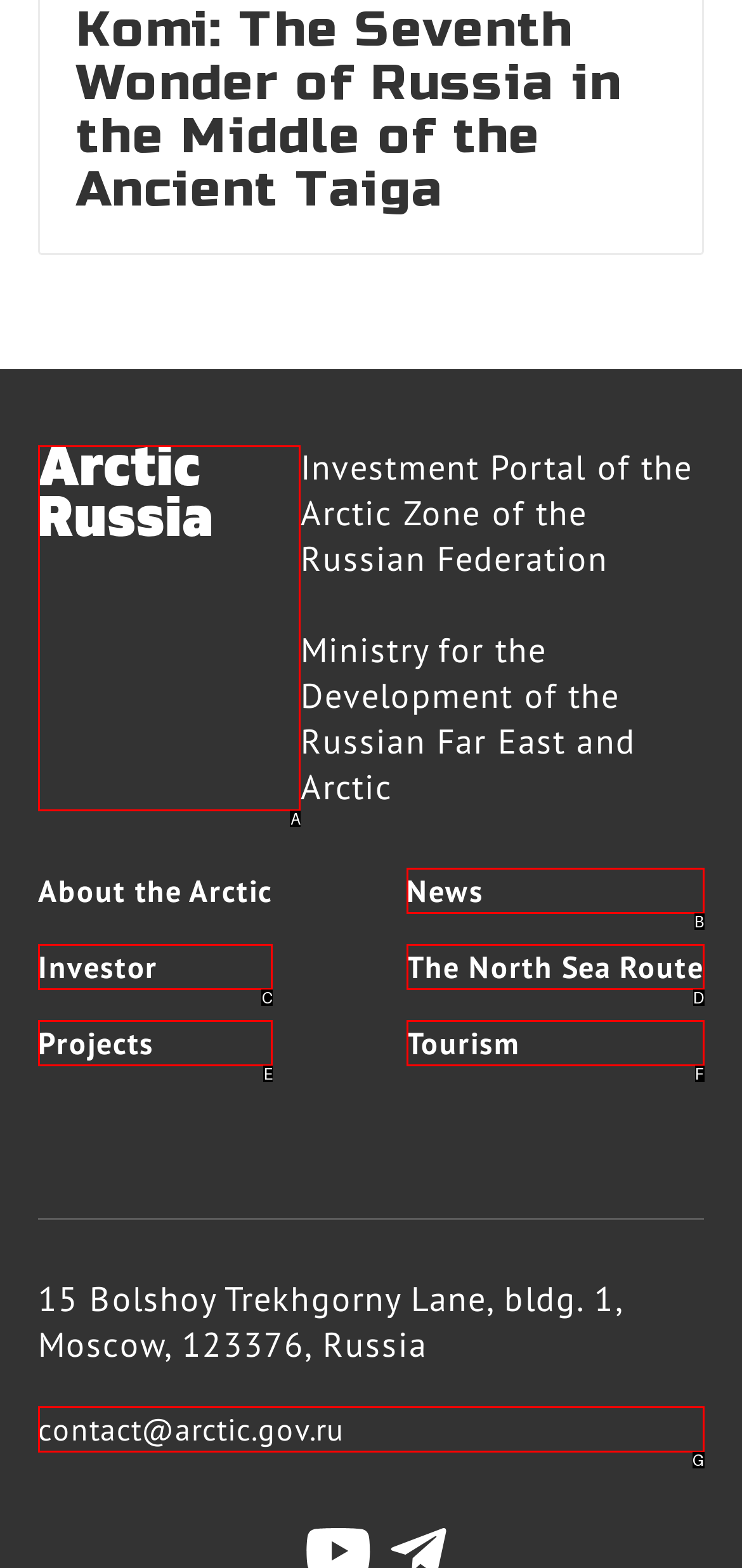From the given choices, determine which HTML element aligns with the description: Tourism Respond with the letter of the appropriate option.

F